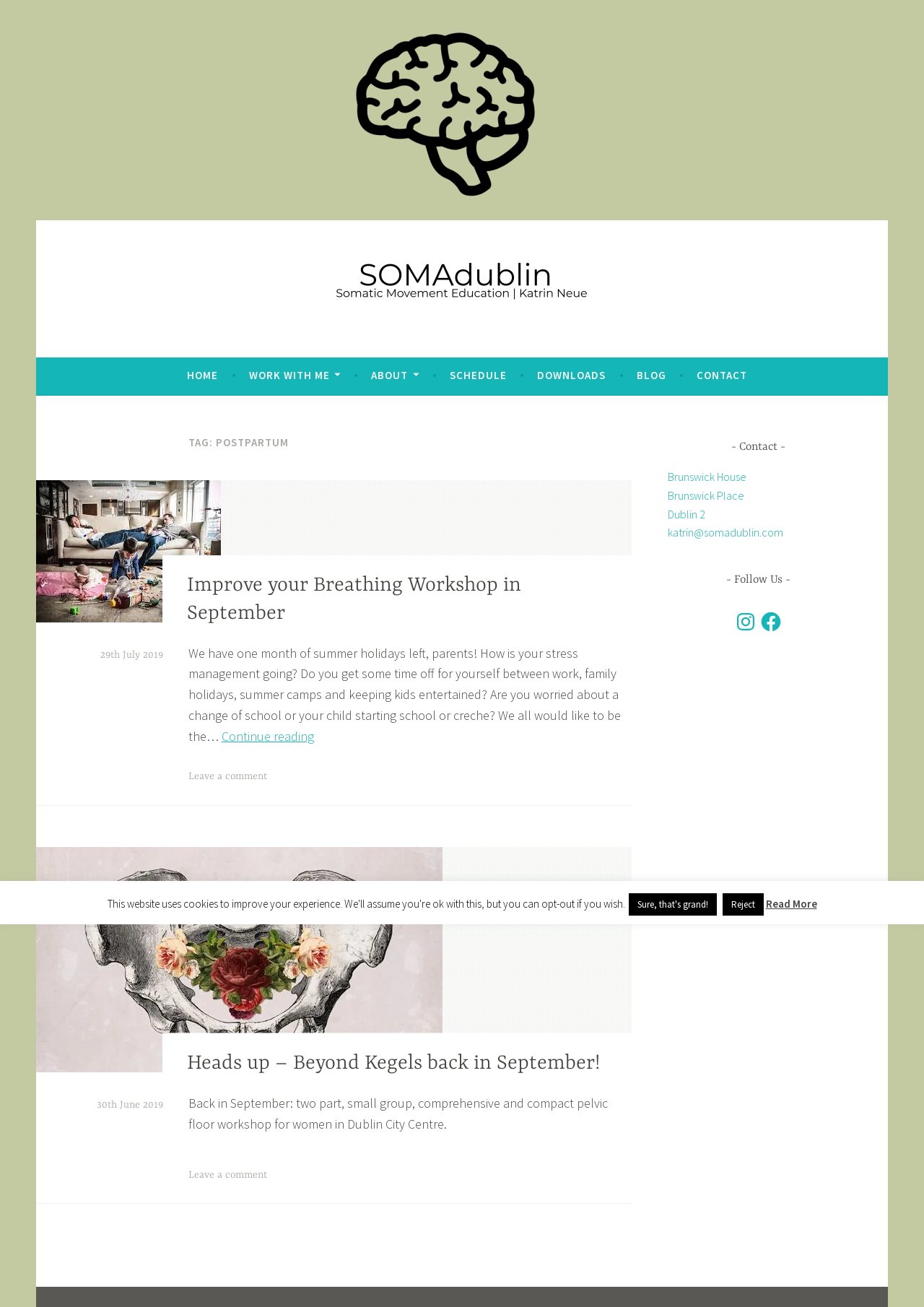Use a single word or phrase to answer the question: 
What is the topic of the first blog post?

Improve your Breathing Workshop